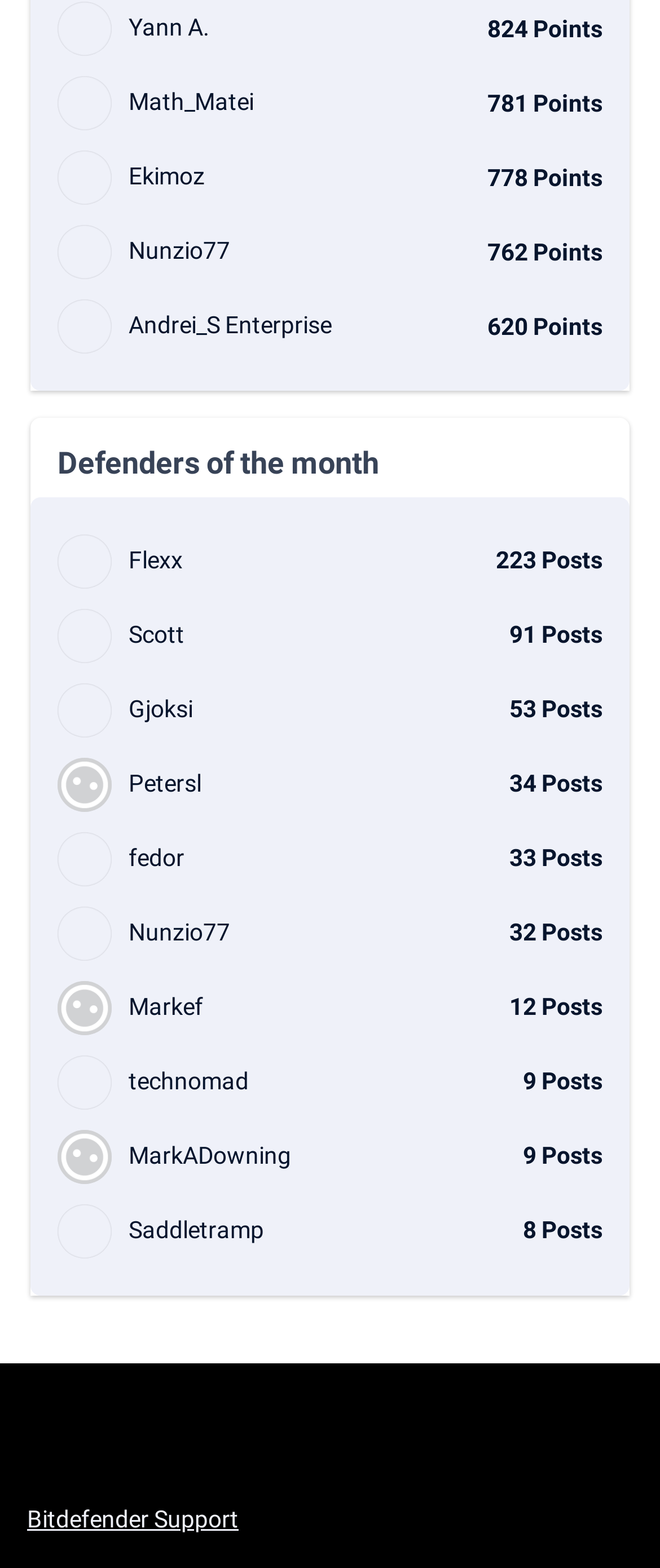Reply to the question below using a single word or brief phrase:
What is the username with the most points?

Yann A.